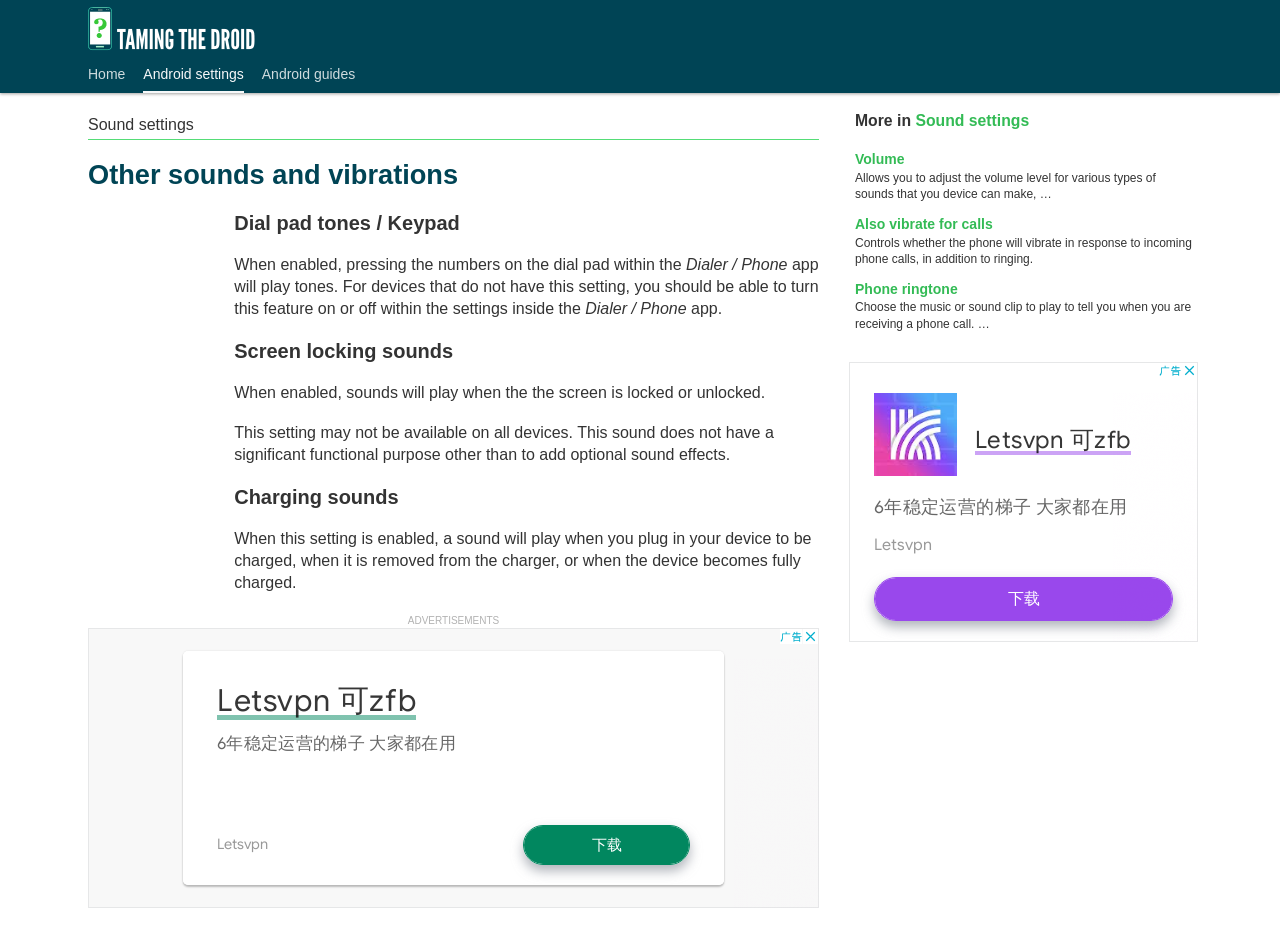Consider the image and give a detailed and elaborate answer to the question: 
What is the purpose of the dial pad tones?

According to the webpage, when the dial pad tones are enabled, pressing the numbers on the dial pad within the dialer or phone app will play tones.